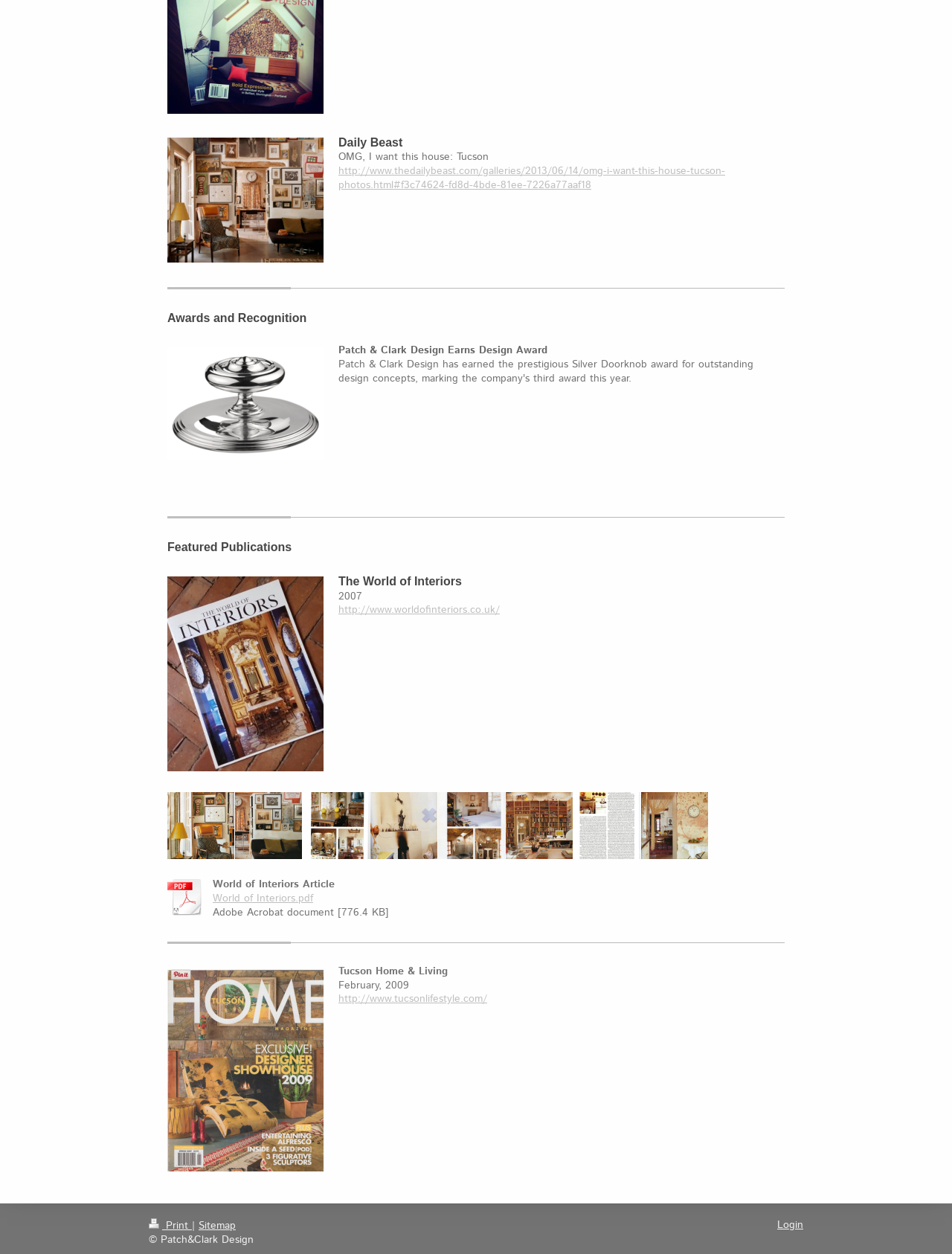Answer the question briefly using a single word or phrase: 
What is the name of the design award won by Patch & Clark Design?

Not specified